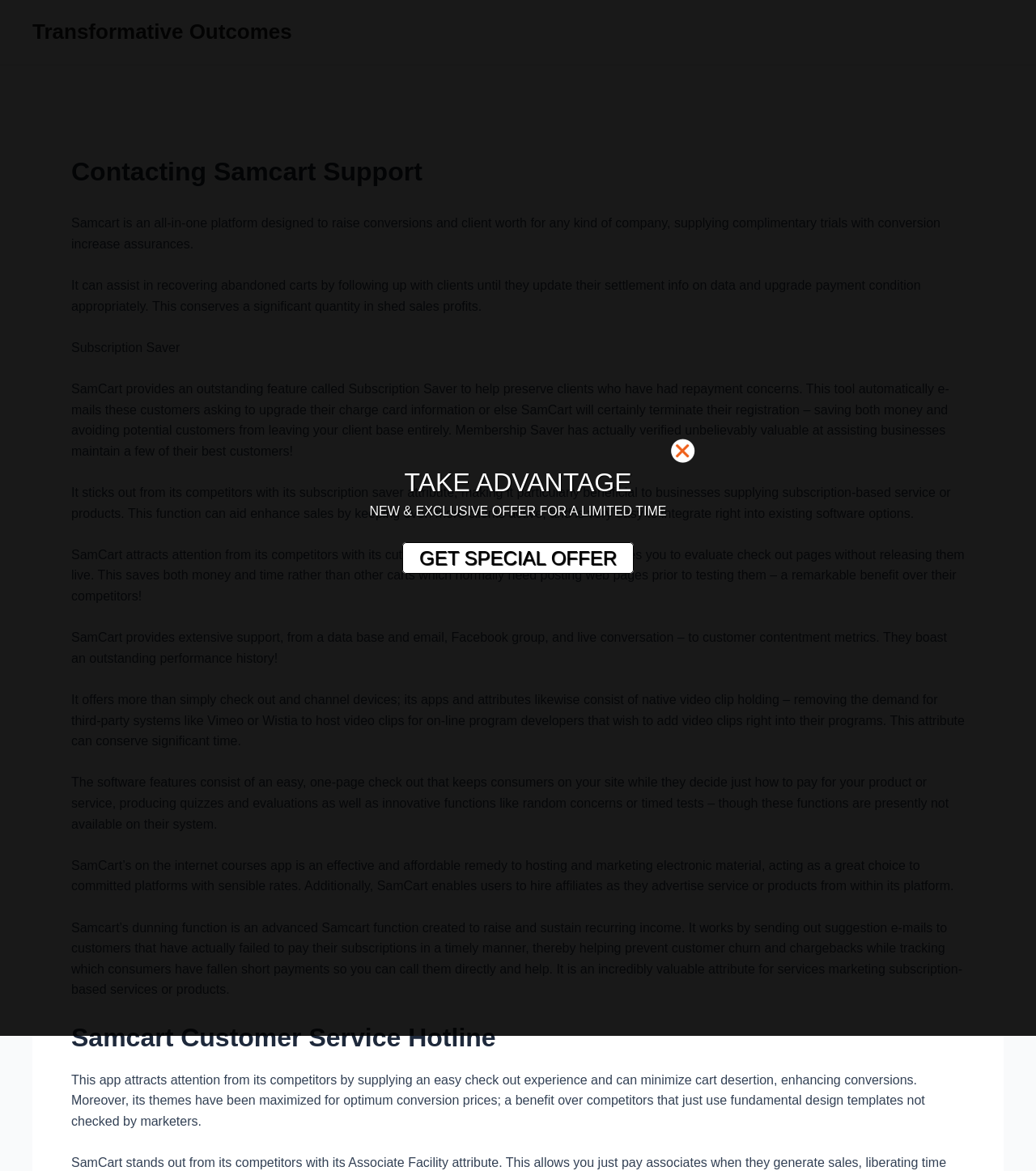Give a short answer using one word or phrase for the question:
How does Samcart's dunning feature work?

Sends reminder emails